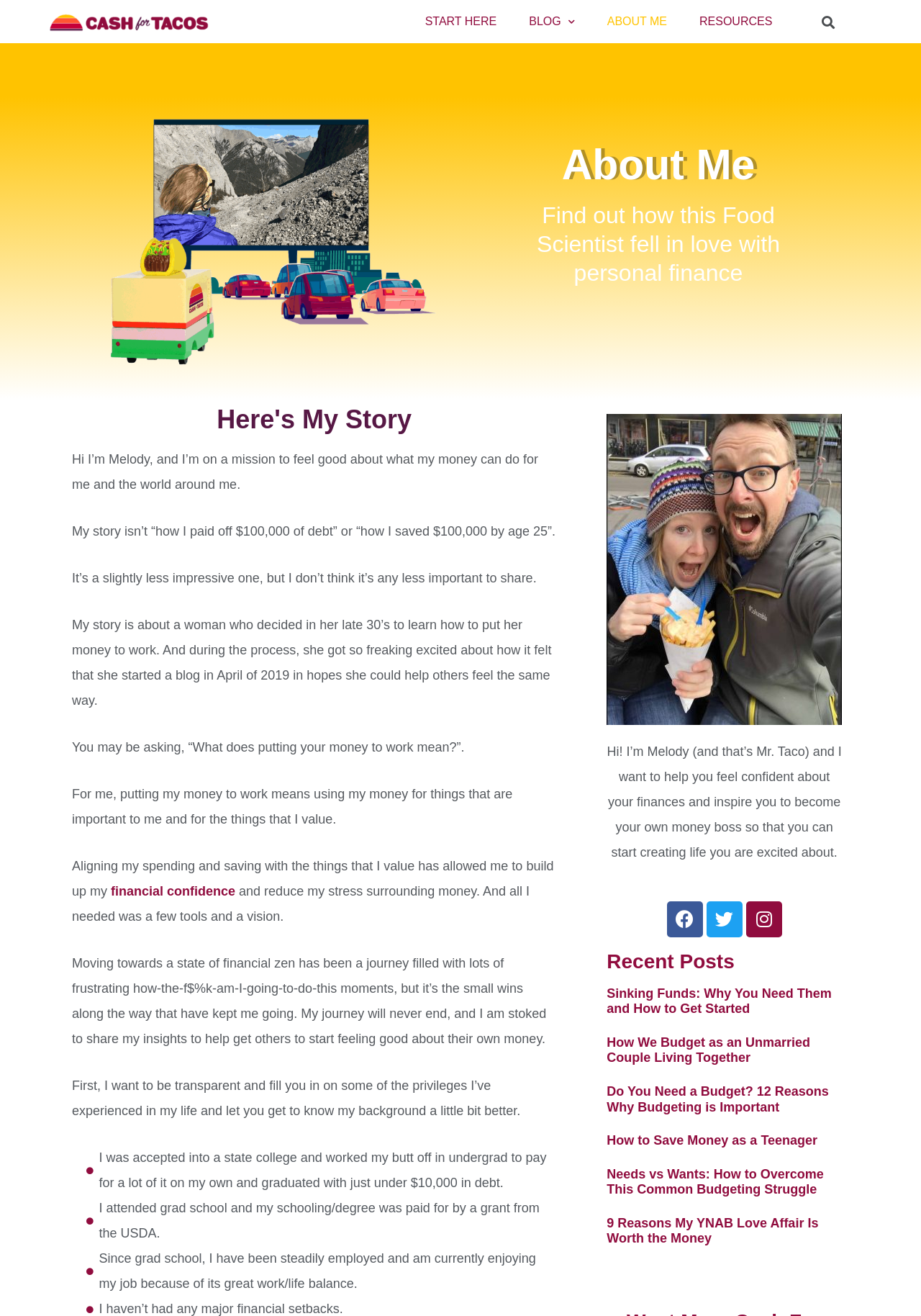Find and indicate the bounding box coordinates of the region you should select to follow the given instruction: "Check out the 'Recent Posts'".

[0.659, 0.723, 0.914, 0.738]